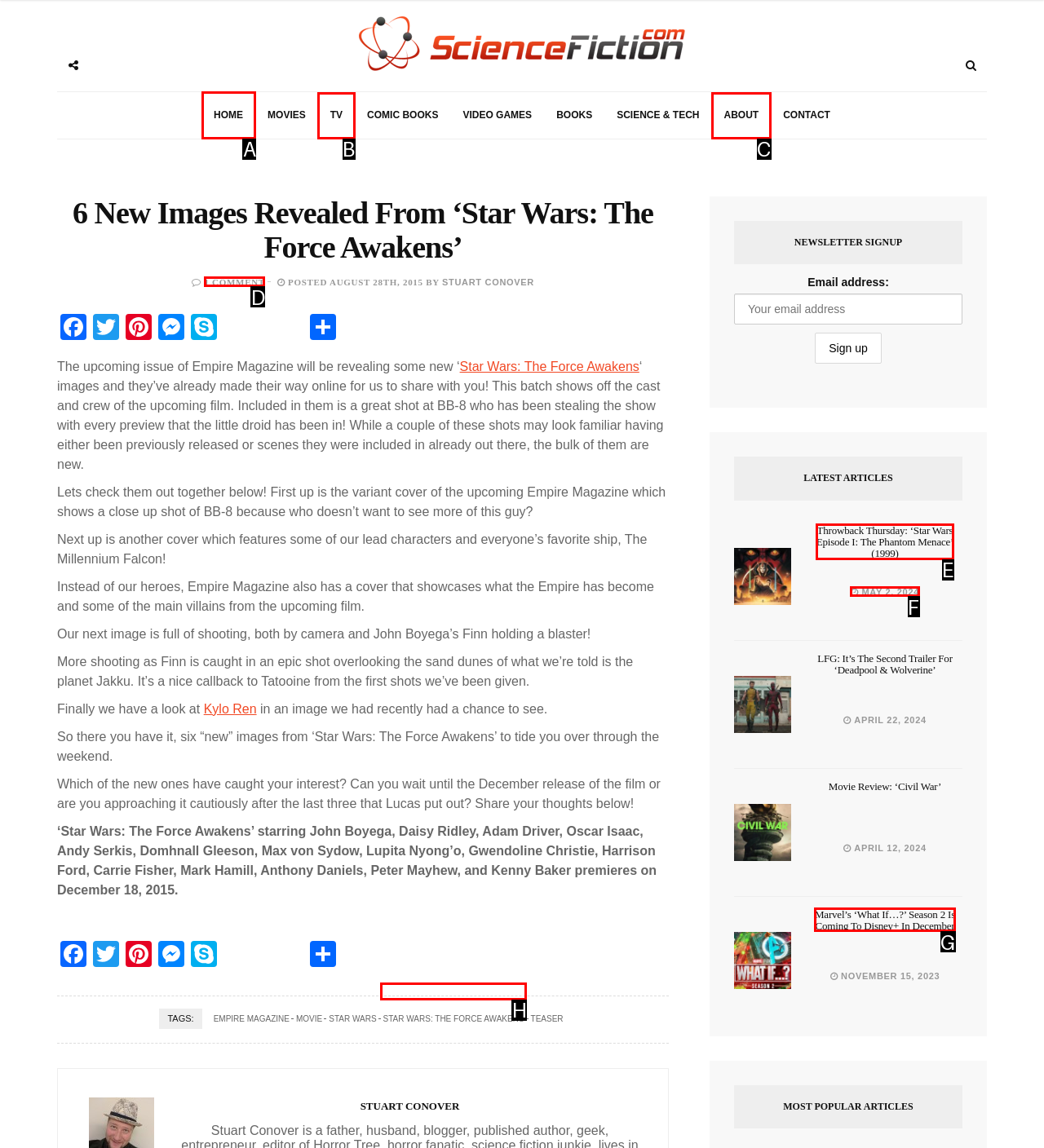Tell me which letter corresponds to the UI element that will allow you to Go to the home page. Answer with the letter directly.

A